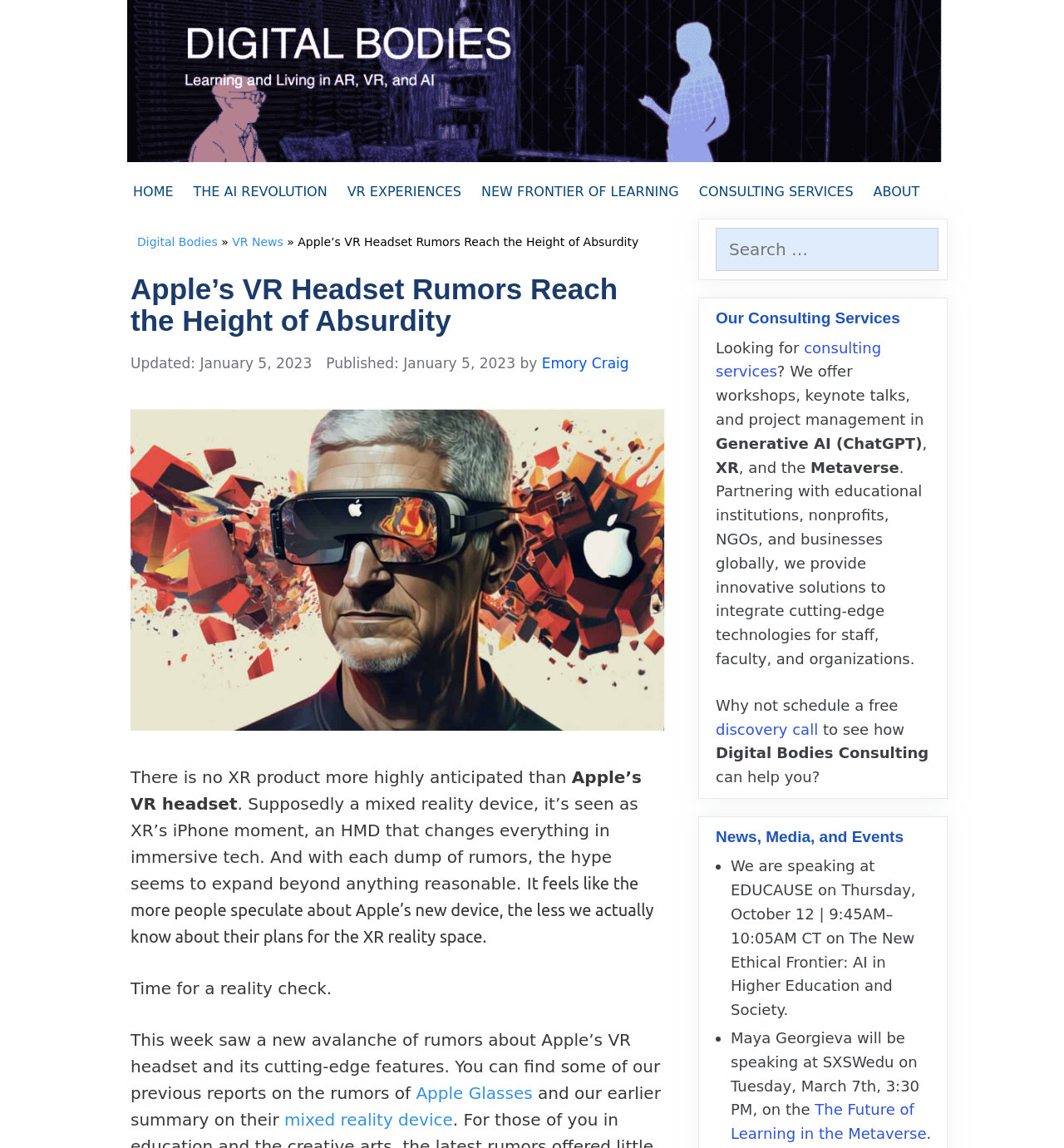Give a short answer to this question using one word or a phrase:
What is the topic of the article?

Apple's VR Headset Rumors